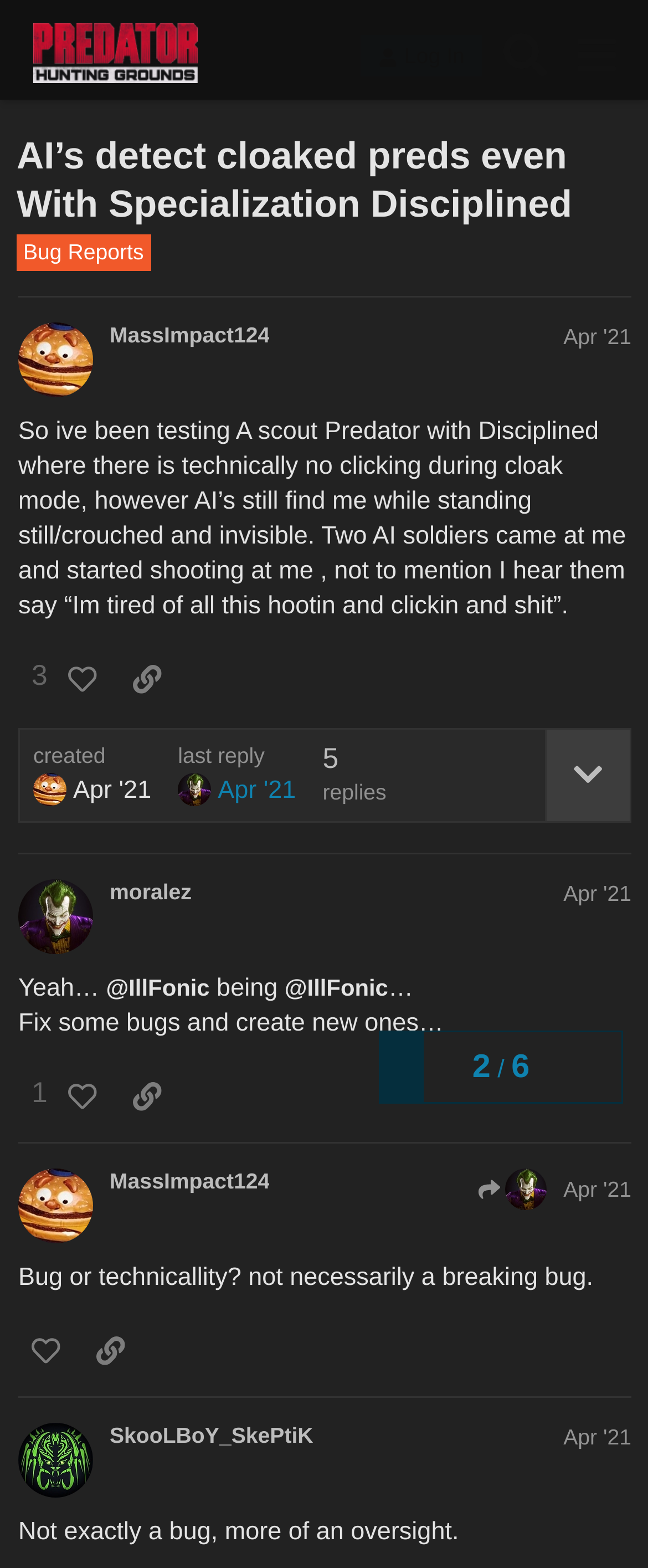What is the name of the forum?
Using the image, provide a concise answer in one word or a short phrase.

Bug Reports